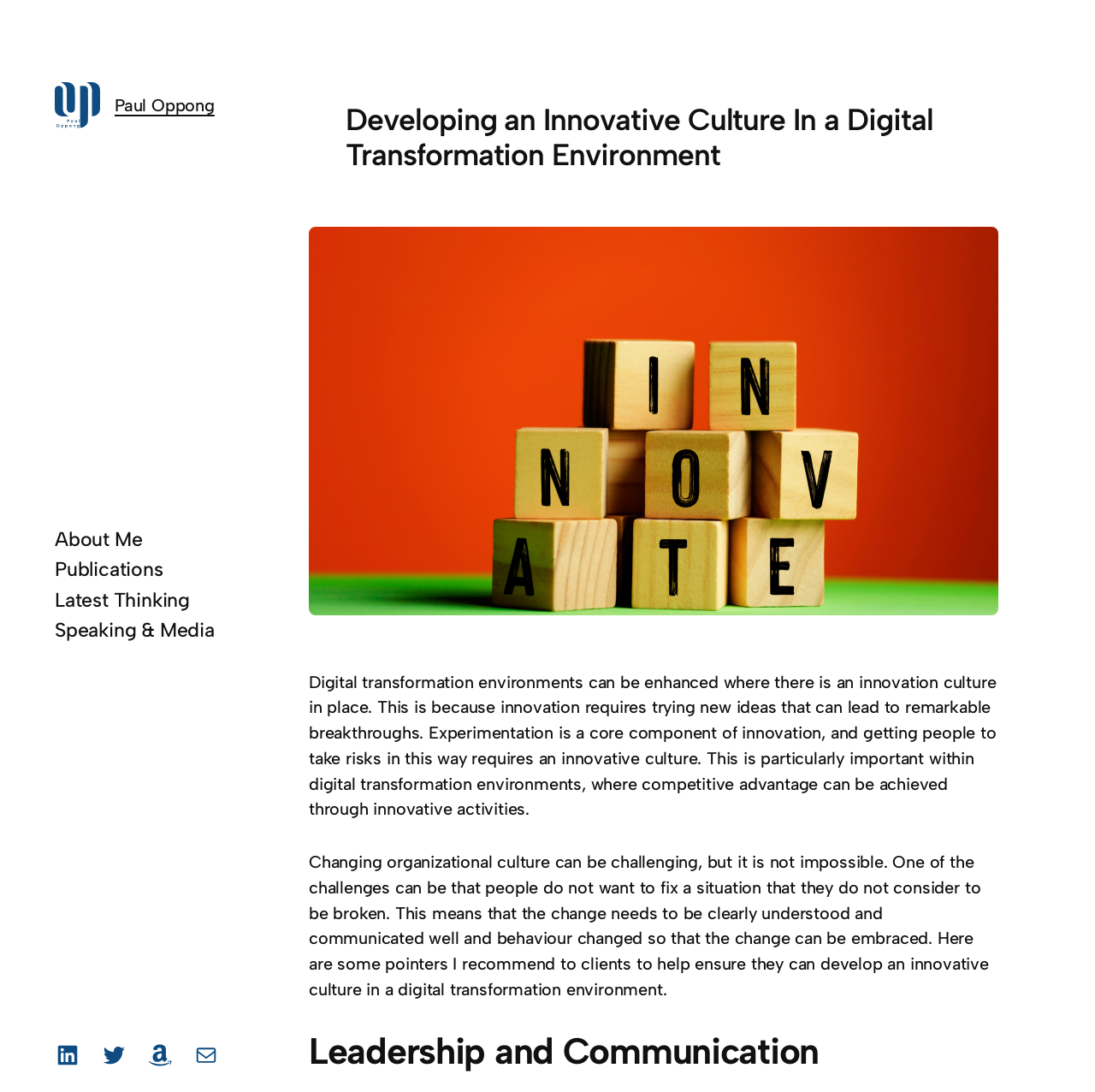Determine the bounding box coordinates of the clickable element to complete this instruction: "Click on the link to Paul Oppong's profile". Provide the coordinates in the format of four float numbers between 0 and 1, [left, top, right, bottom].

[0.105, 0.087, 0.196, 0.106]